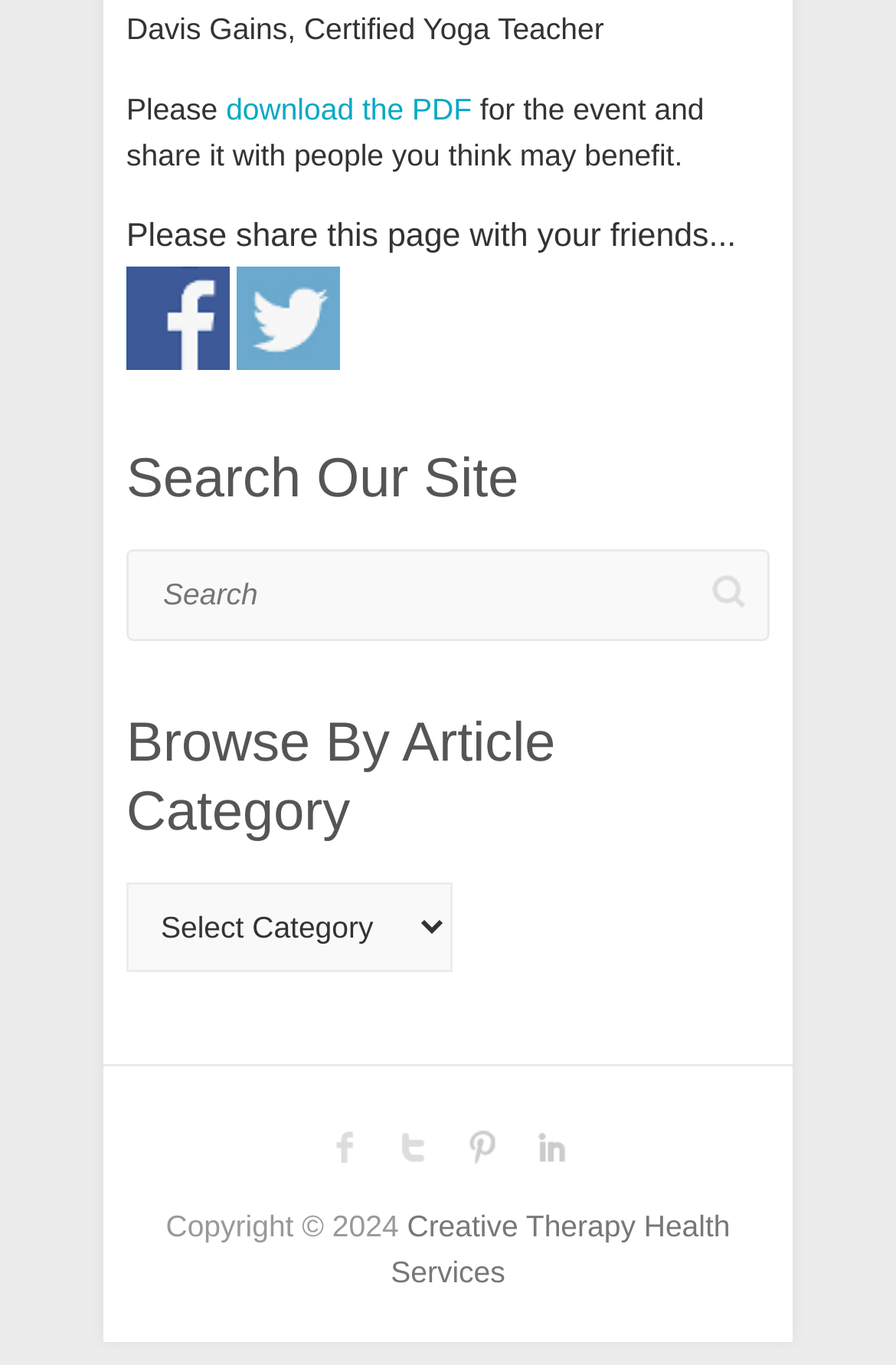Based on the element description, predict the bounding box coordinates (top-left x, top-left y, bottom-right x, bottom-right y) for the UI element in the screenshot: Creative Therapy Health Services Twitter

[0.423, 0.814, 0.5, 0.865]